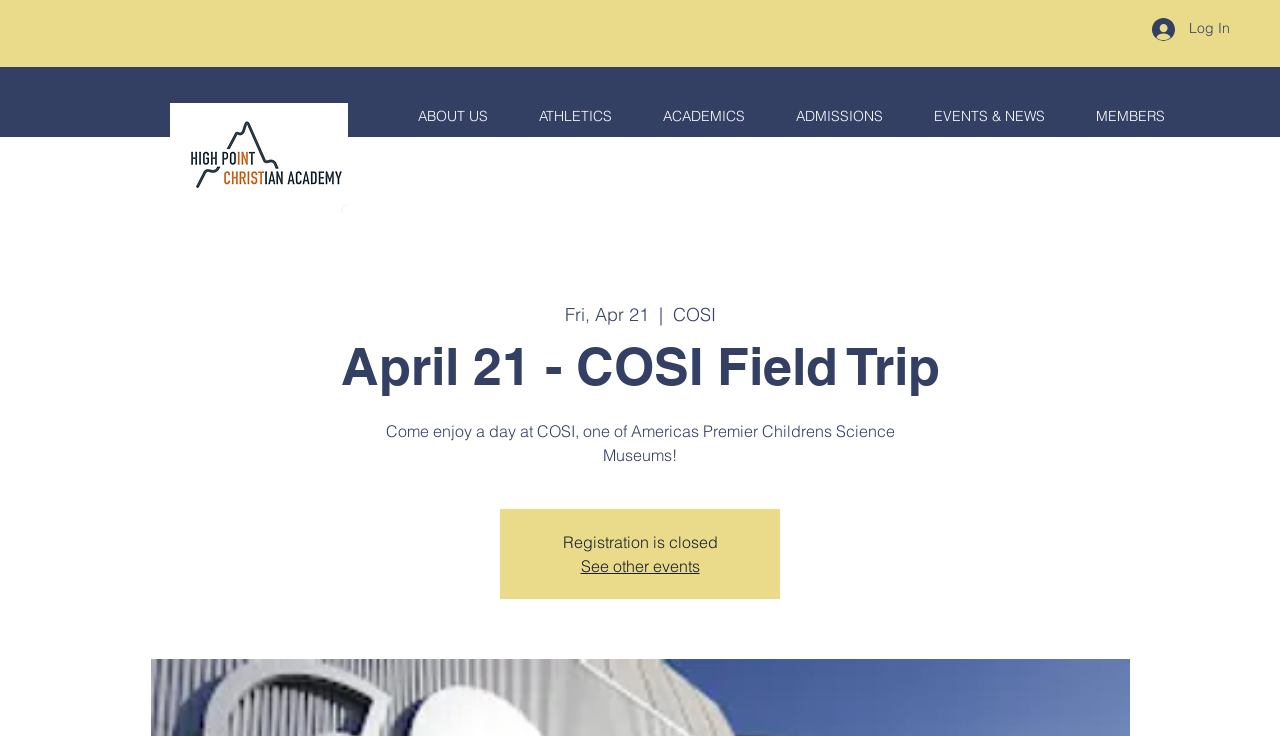What is the logo on the top left corner?
Refer to the image and provide a thorough answer to the question.

I identified the logo by looking at the generic element 'High Point Logo.png' with bounding box coordinates [0.141, 0.154, 0.272, 0.289] which suggests that it is a logo located on the top left corner of the webpage.